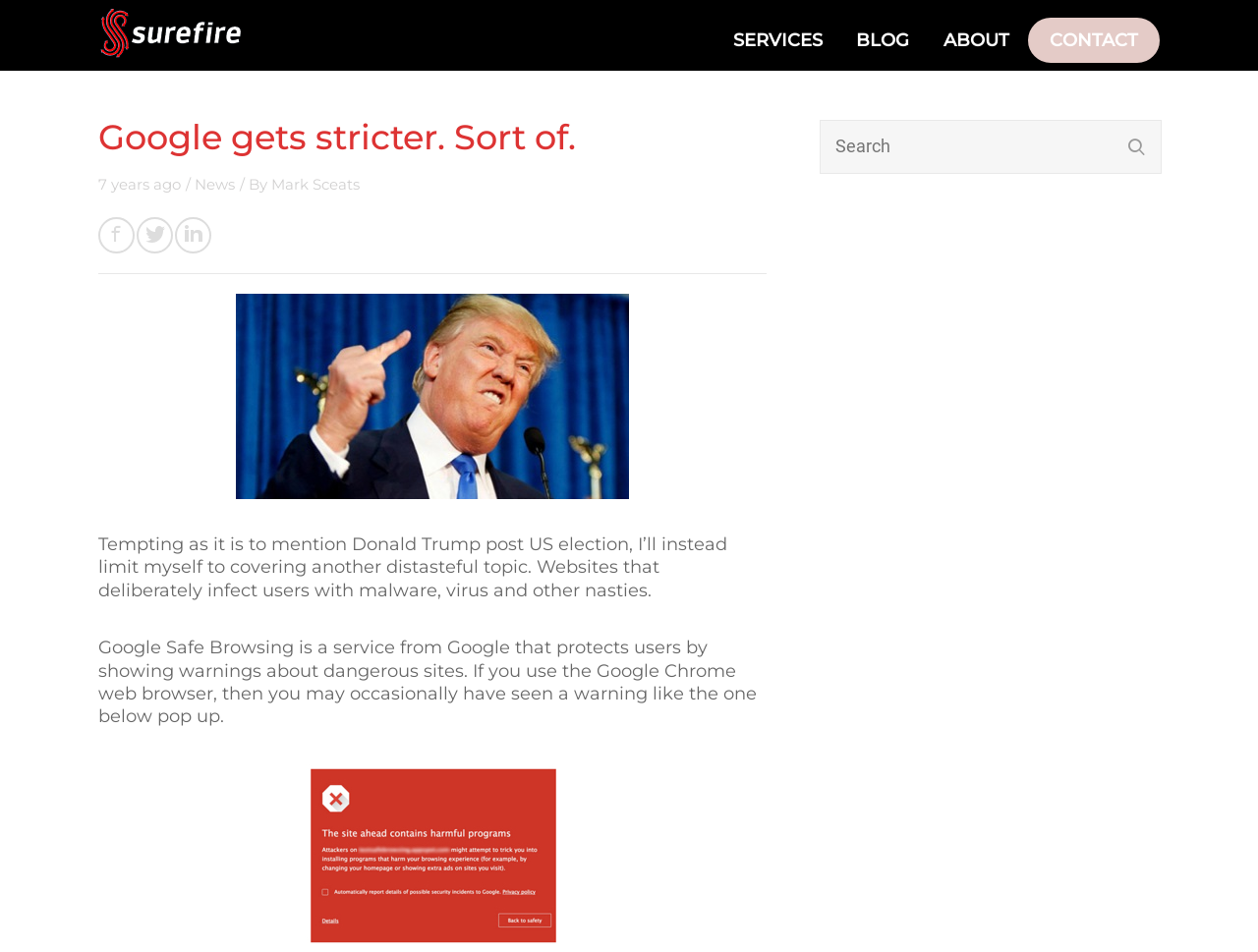How many links are there in the main navigation menu?
Based on the image, give a concise answer in the form of a single word or short phrase.

4